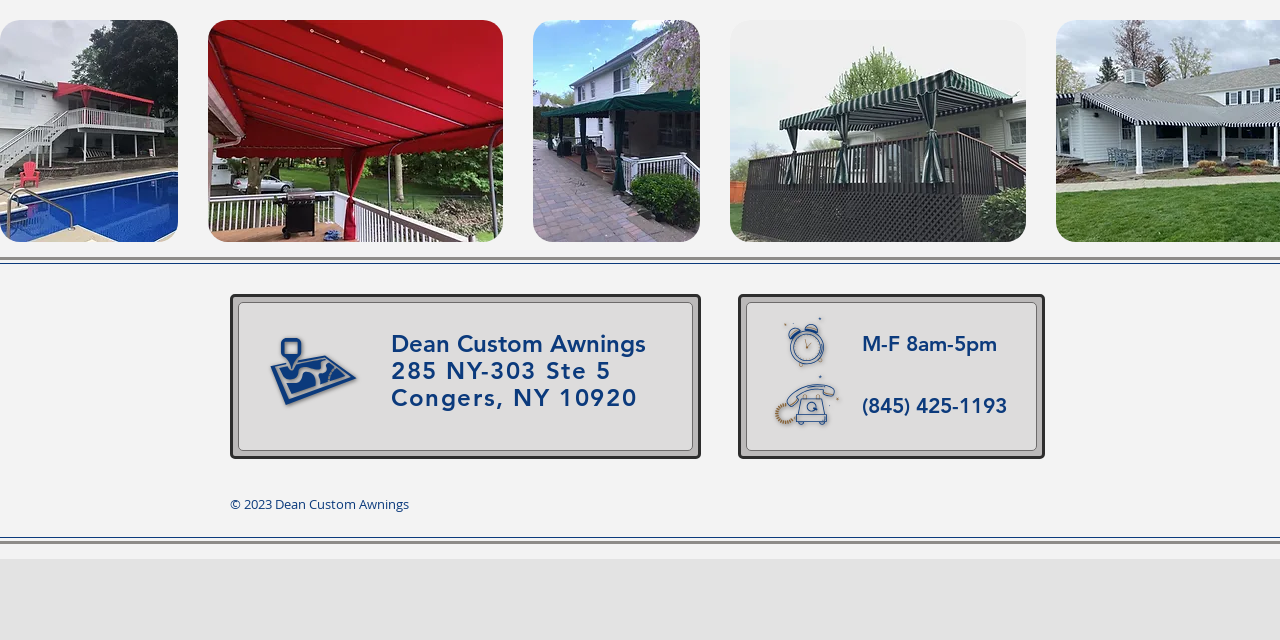Using the description "aria-describedby="describedby_item-0-comp-lpivstme2" aria-label="IMG-20230201-WA0075"", predict the bounding box of the relevant HTML element.

[0.0, 0.031, 0.139, 0.378]